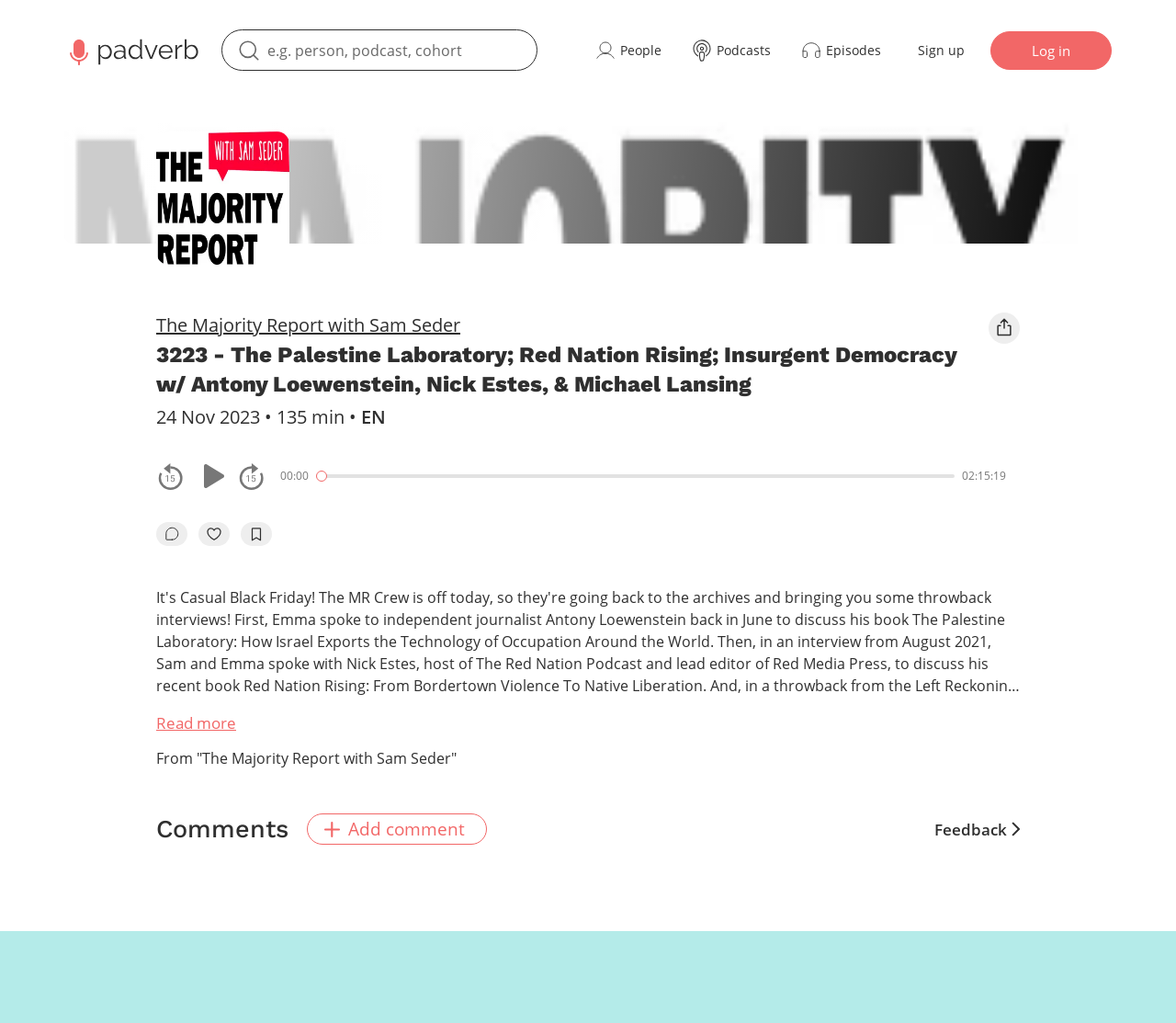What is the duration of the episode?
Please provide a comprehensive answer based on the information in the image.

I found the answer by looking at the StaticText element with the text '24 Nov 2023 • 135 min • ' which is likely to be the duration of the episode.